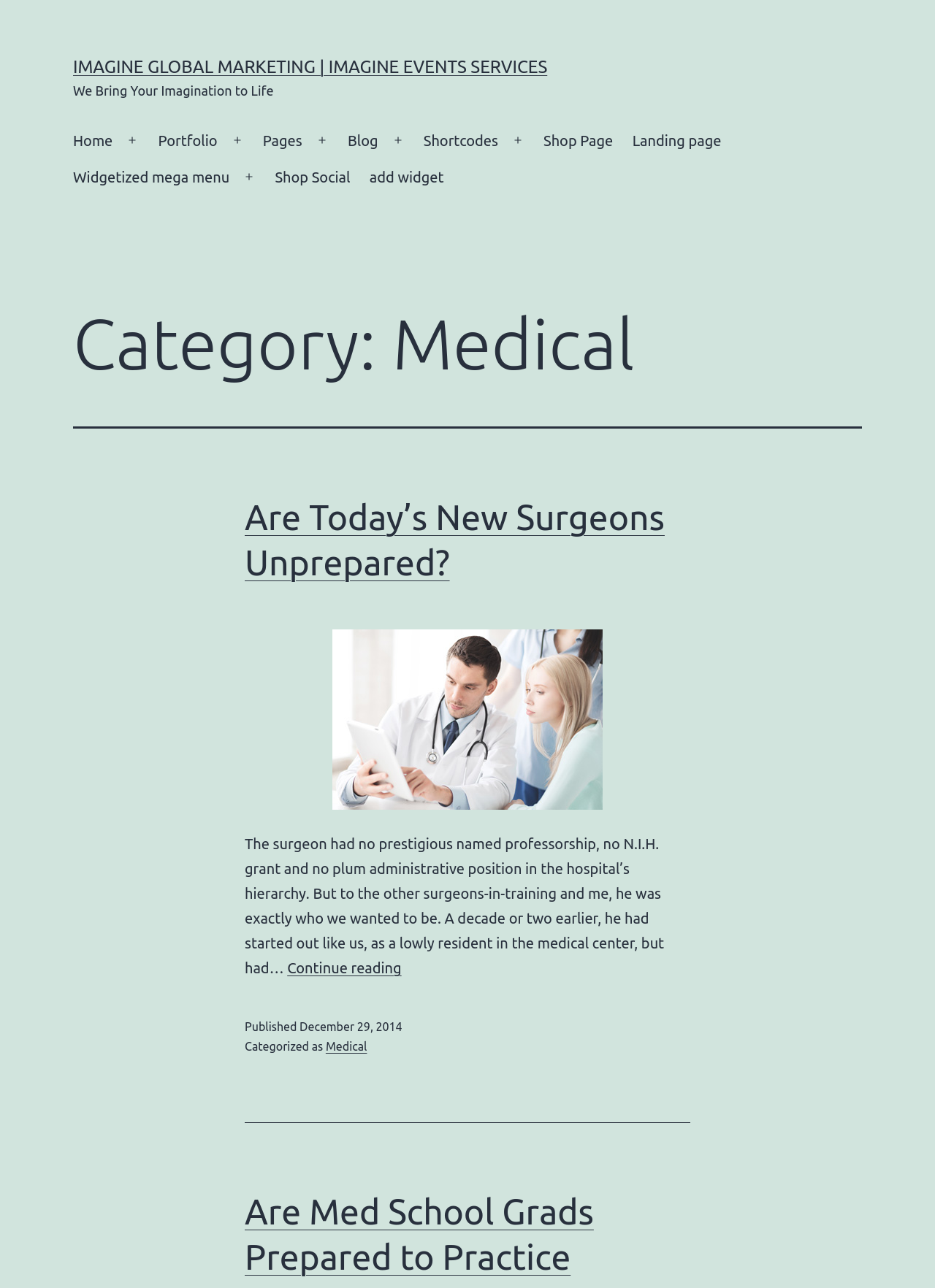Determine the bounding box coordinates for the area that needs to be clicked to fulfill this task: "Read the article 'Are Today’s New Surgeons Unprepared?'". The coordinates must be given as four float numbers between 0 and 1, i.e., [left, top, right, bottom].

[0.262, 0.384, 0.738, 0.454]